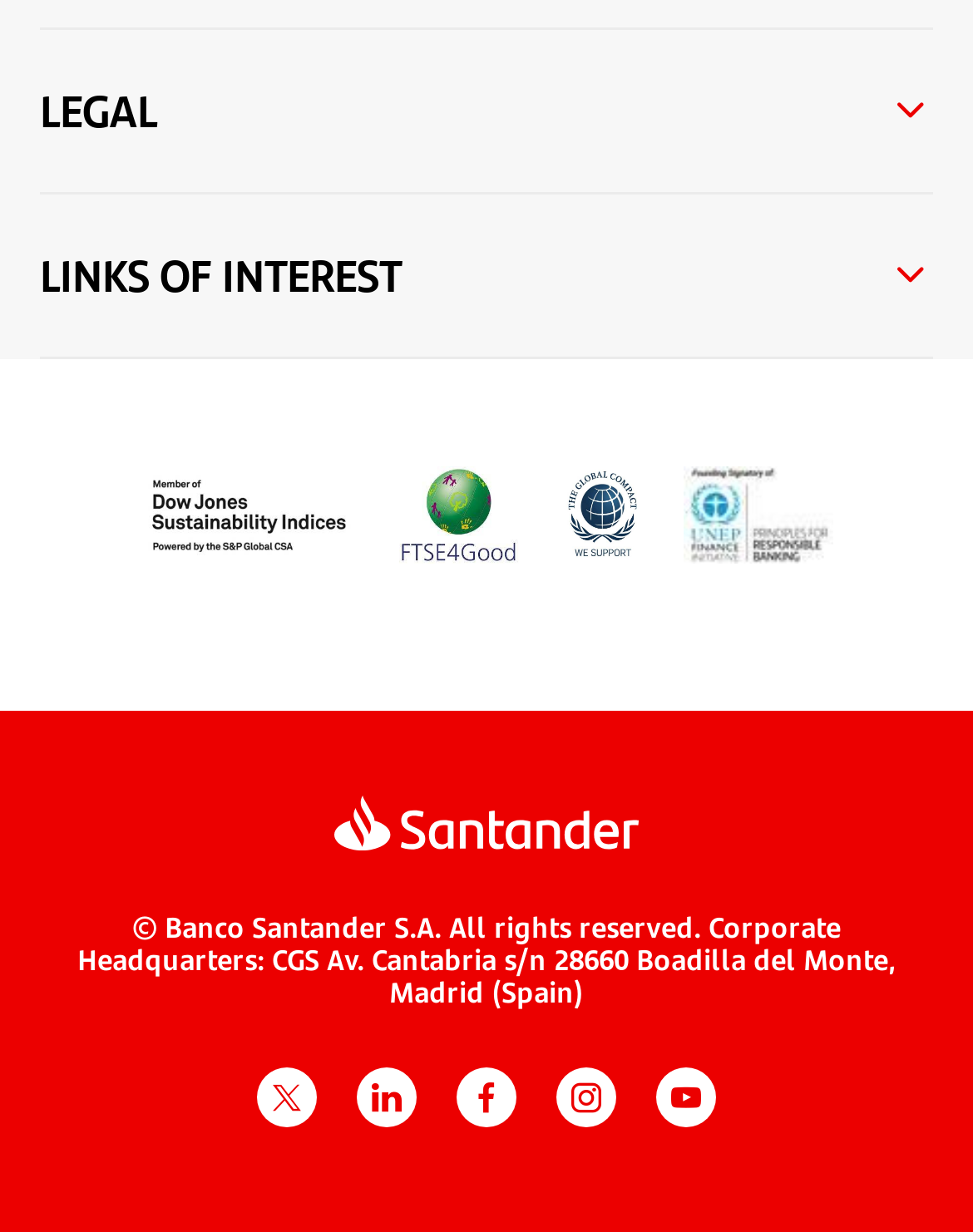What is the location of the corporate headquarters?
Please answer the question with a detailed response using the information from the screenshot.

The location of the corporate headquarters can be found in the copyright text at the bottom of the page, which states 'Corporate Headquarters: CGS Av. Cantabria s/n 28660 Boadilla del Monte, Madrid (Spain)'.